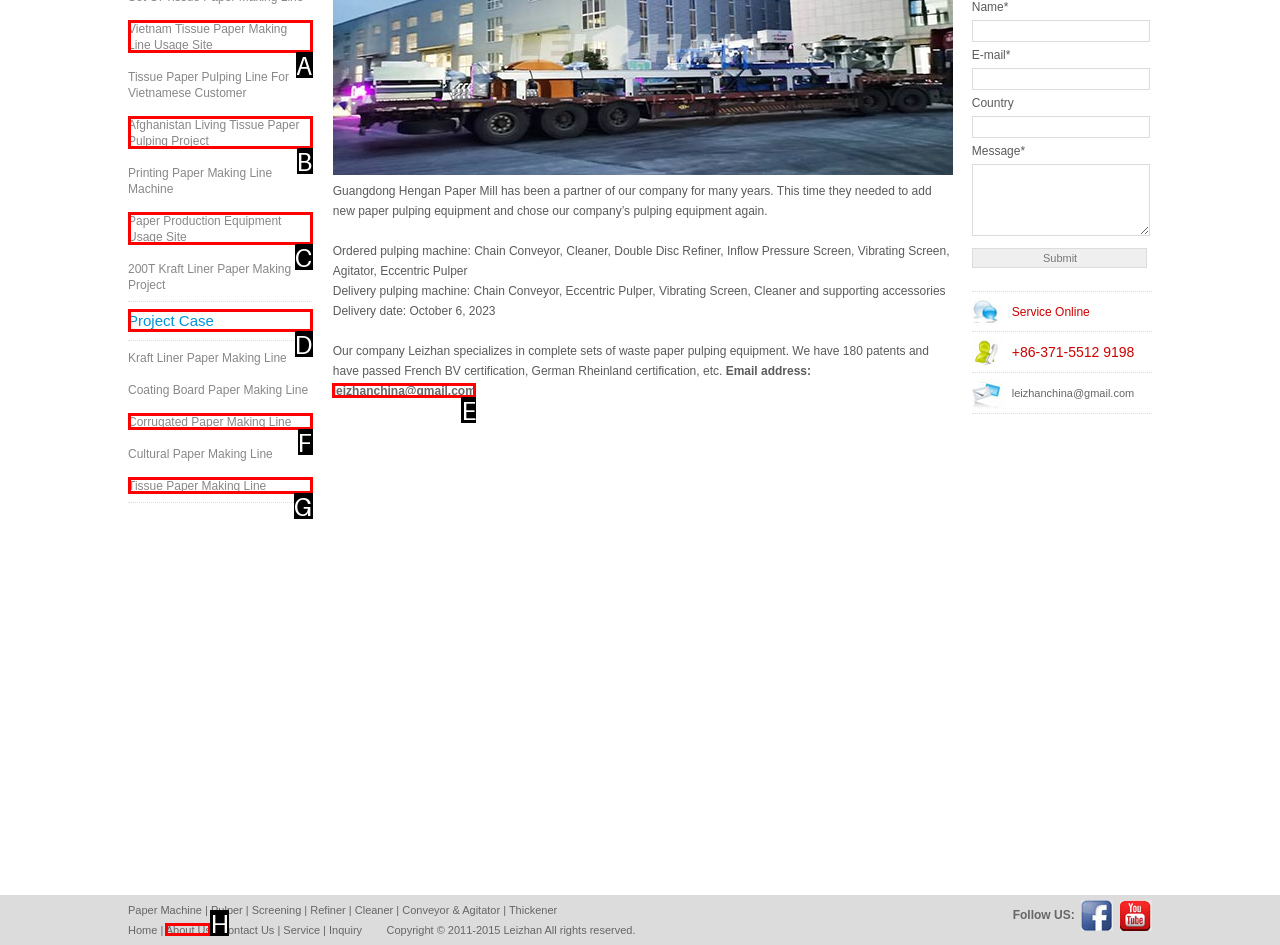From the options shown, which one fits the description: Corrugated Paper Making Line? Respond with the appropriate letter.

F